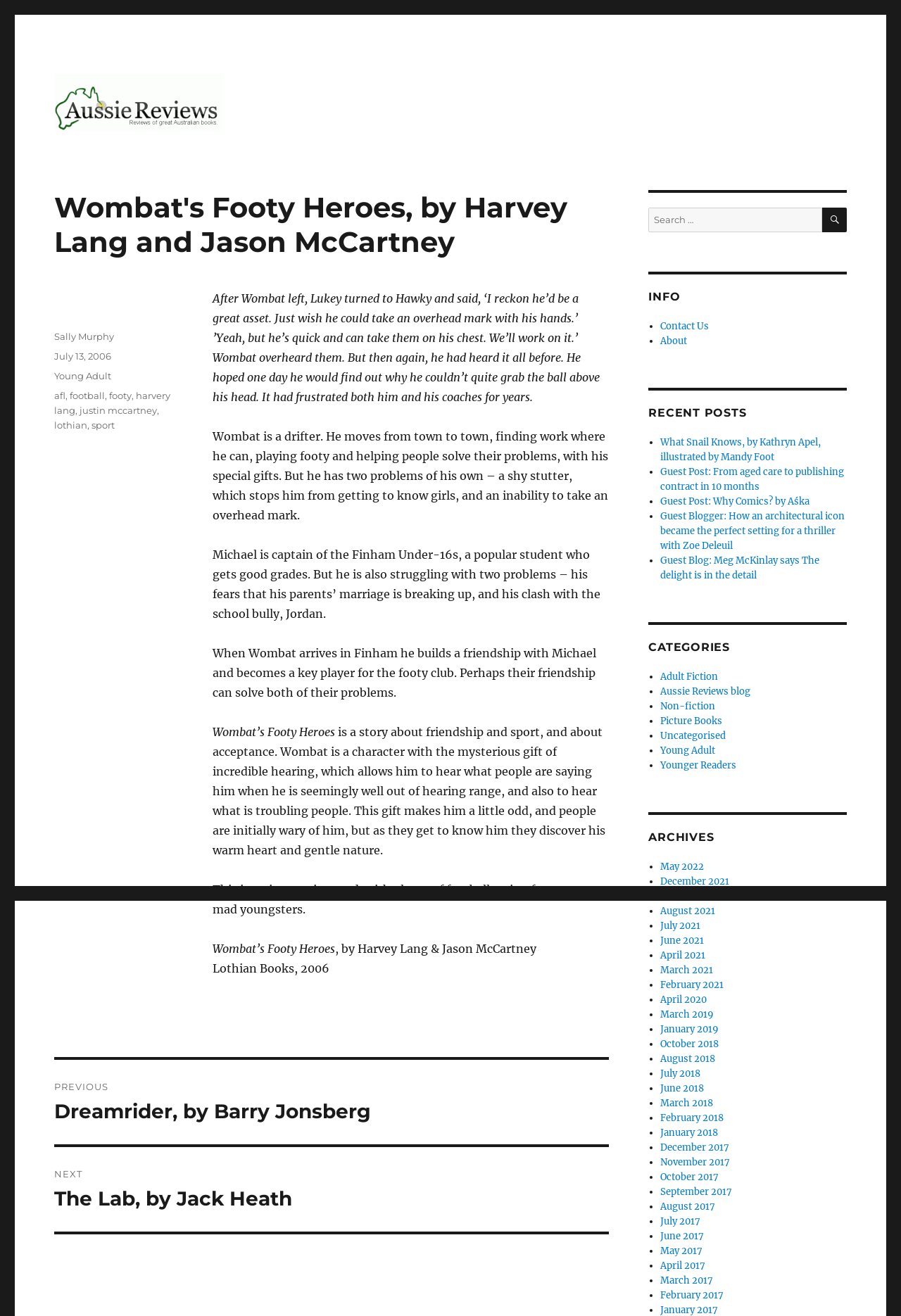Describe in detail what you see on the webpage.

This webpage is a book review page for "Wombat's Footy Heroes" by Harvey Lang and Jason McCartney. At the top of the page, there is a link to "Aussie Reviews" and an image with the same name. Below this, there is a brief description of the website, "Reviews of great Australian books". 

The main content of the page is an article about the book, which includes a heading with the book title and authors. The article is divided into several paragraphs, describing the story, characters, and themes of the book. There are six paragraphs in total, with the last one mentioning the publisher and publication date.

To the right of the main content, there are several sections. The first section is a search bar with a search button. Below this, there is an "INFO" section with links to "Contact Us" and "About". The next section is "RECENT POSTS", which lists five recent blog posts with links to each one. The final section is "CATEGORIES", which lists nine categories with links to each one.

At the bottom of the page, there is a footer section with links to the author, the date the post was made, and categories and tags related to the post. There are also links to the previous and next posts.